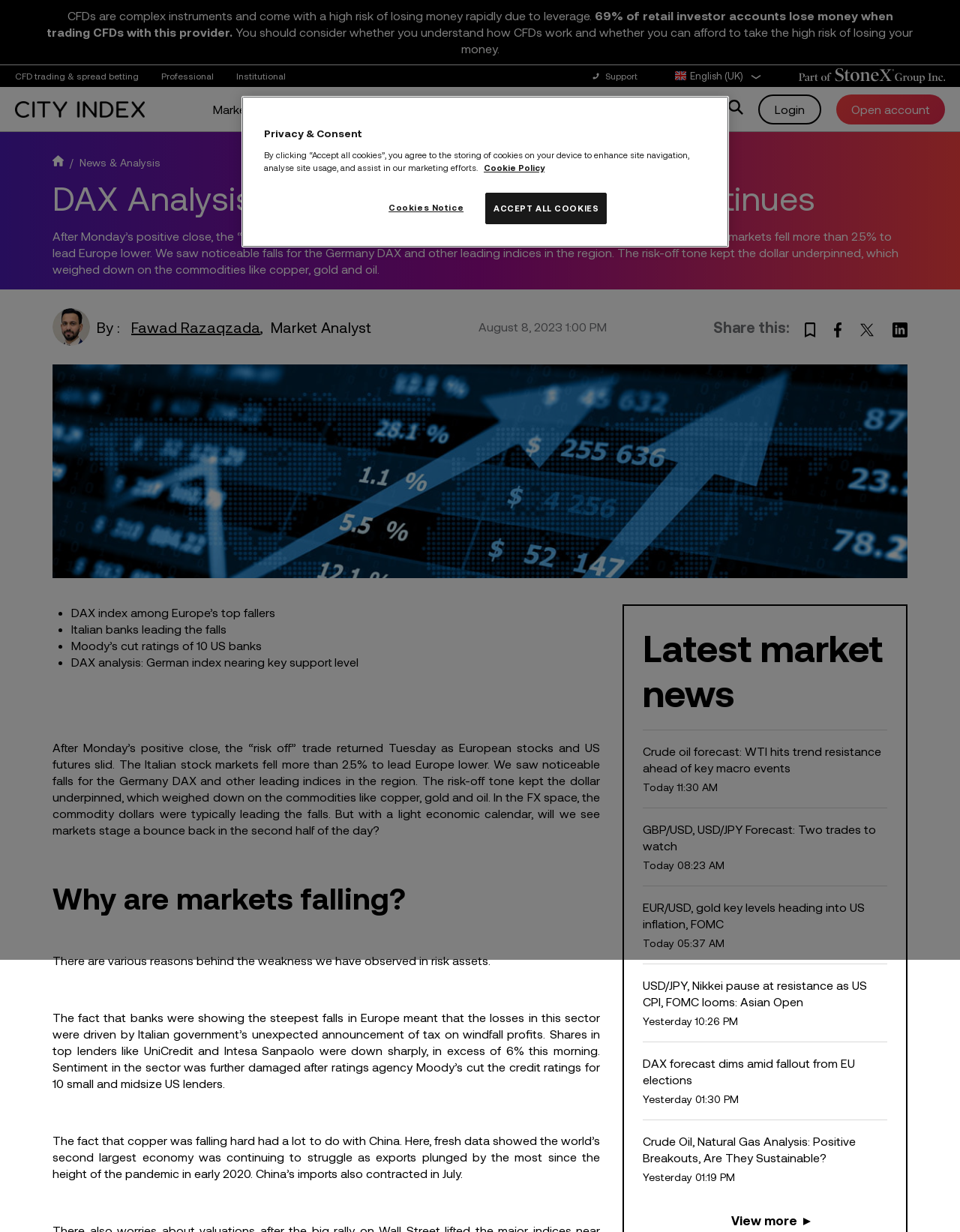Please identify the bounding box coordinates of the region to click in order to complete the given instruction: "Open a new account". The coordinates should be four float numbers between 0 and 1, i.e., [left, top, right, bottom].

[0.871, 0.076, 0.984, 0.101]